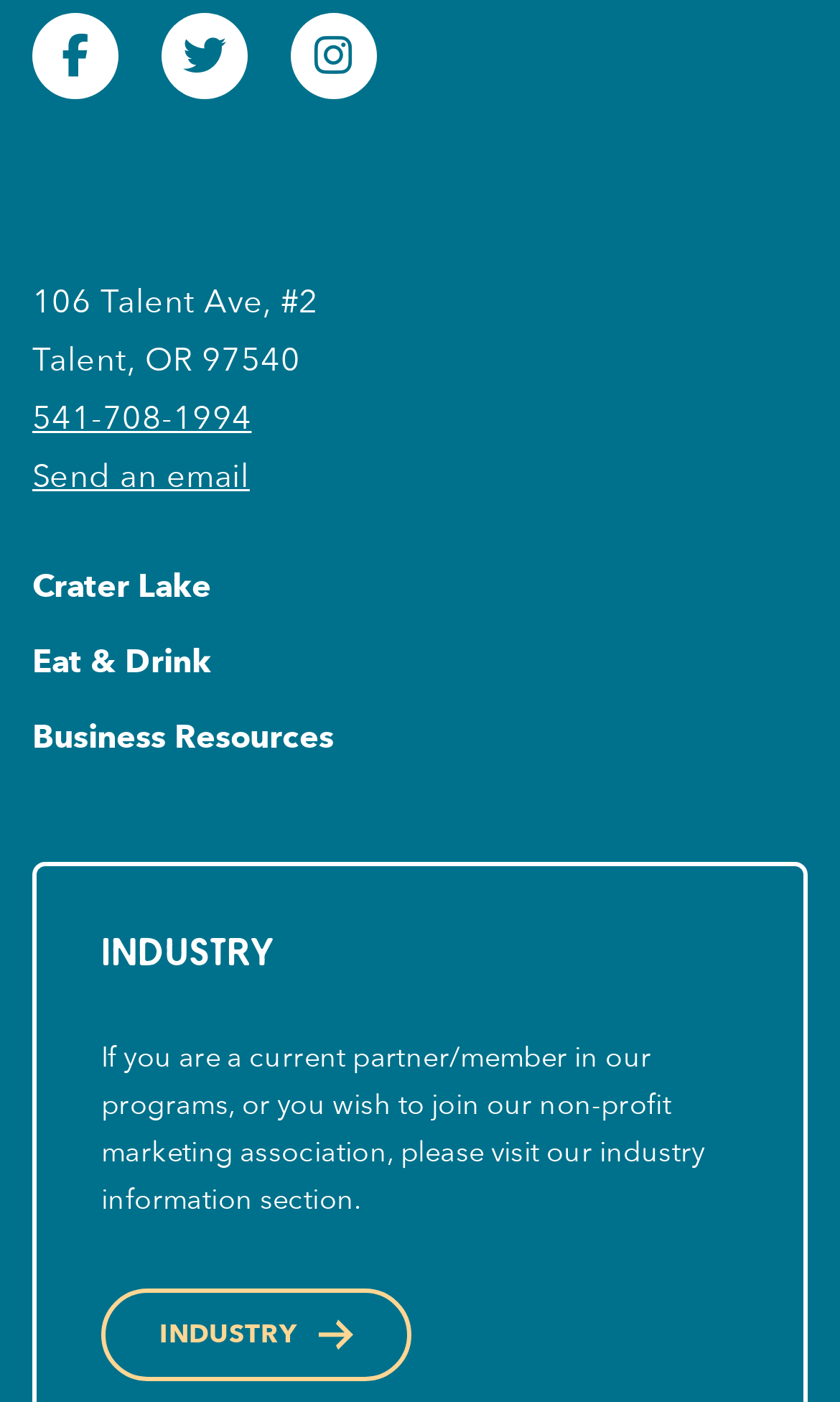For the given element description Business Resources, determine the bounding box coordinates of the UI element. The coordinates should follow the format (top-left x, top-left y, bottom-right x, bottom-right y) and be within the range of 0 to 1.

[0.038, 0.511, 0.397, 0.542]